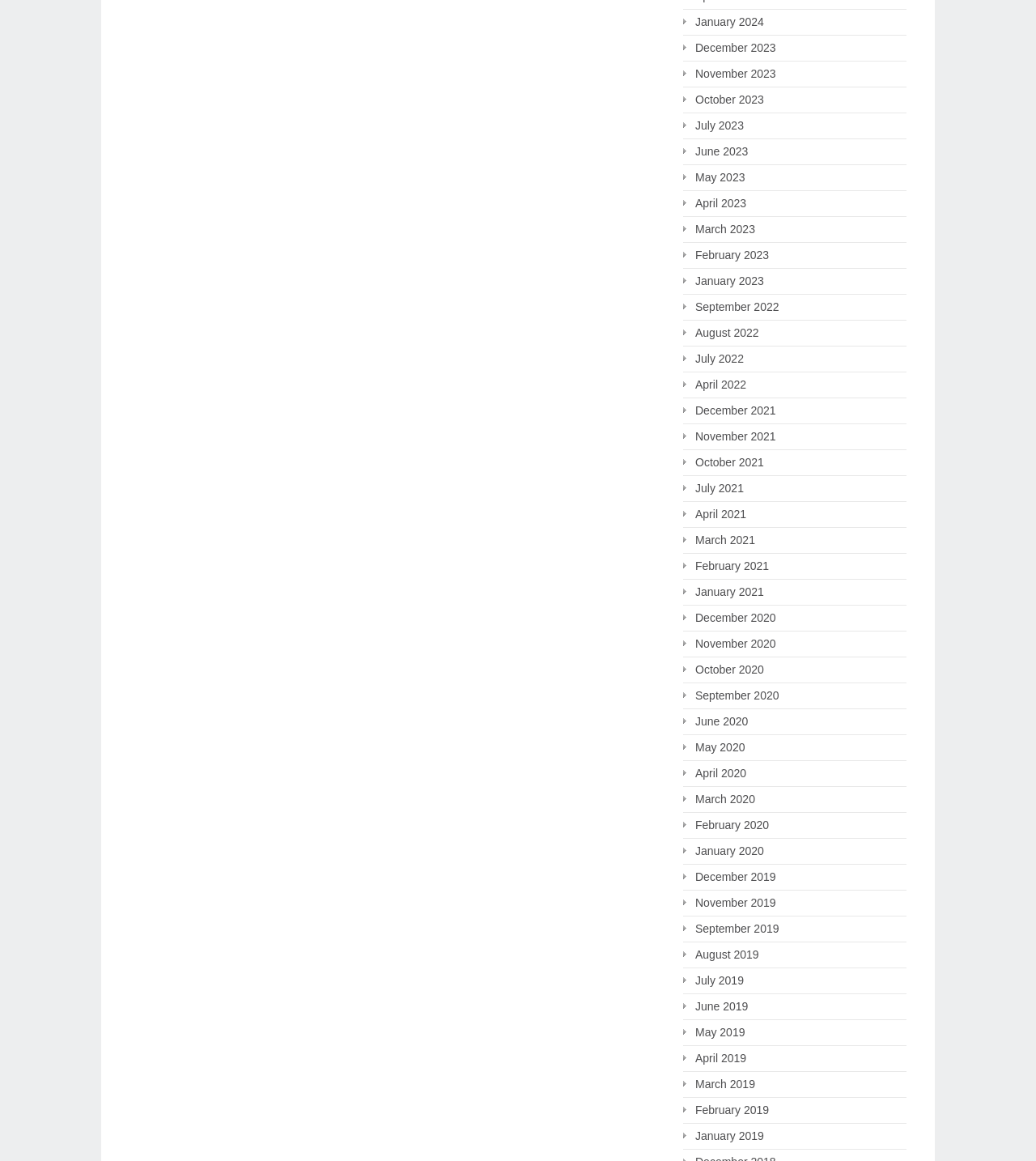Determine the bounding box coordinates for the clickable element to execute this instruction: "Go to December 2023". Provide the coordinates as four float numbers between 0 and 1, i.e., [left, top, right, bottom].

[0.659, 0.033, 0.749, 0.05]